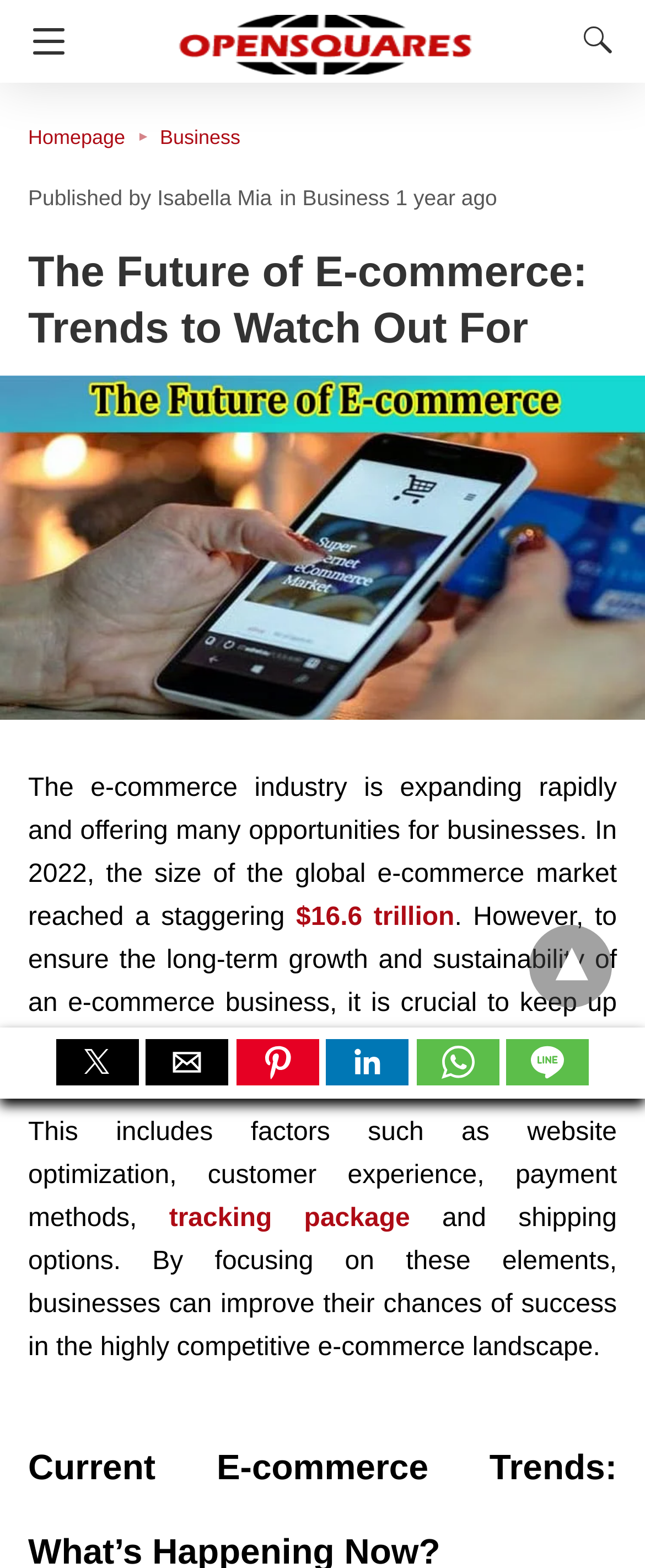Identify the bounding box of the UI element described as follows: "parent_node: HomepageBusiness title="back to top"". Provide the coordinates as four float numbers in the range of 0 to 1 [left, top, right, bottom].

[0.821, 0.59, 0.949, 0.643]